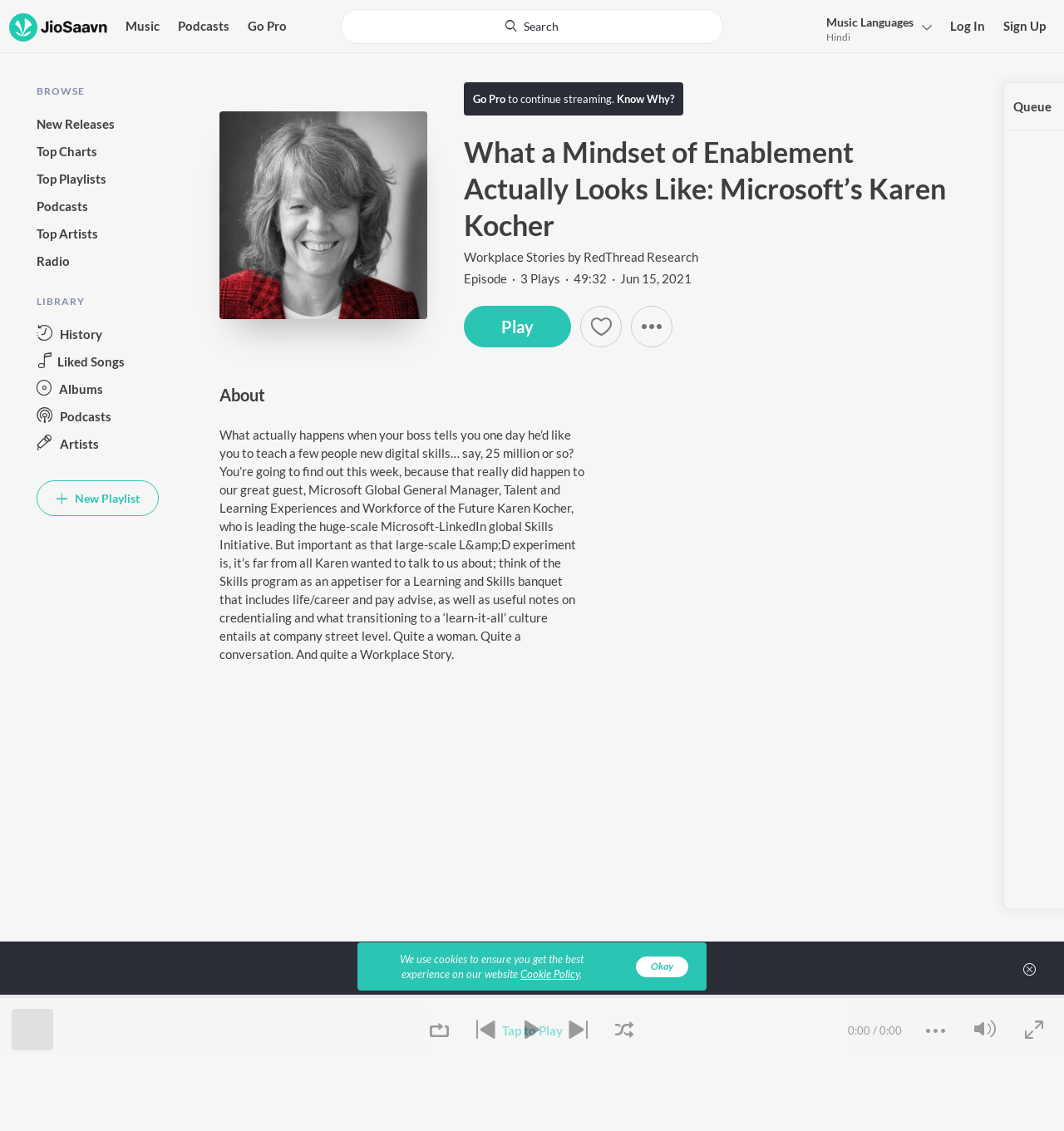Identify the bounding box coordinates of the clickable region to carry out the given instruction: "Play the podcast episode".

[0.436, 0.271, 0.537, 0.307]